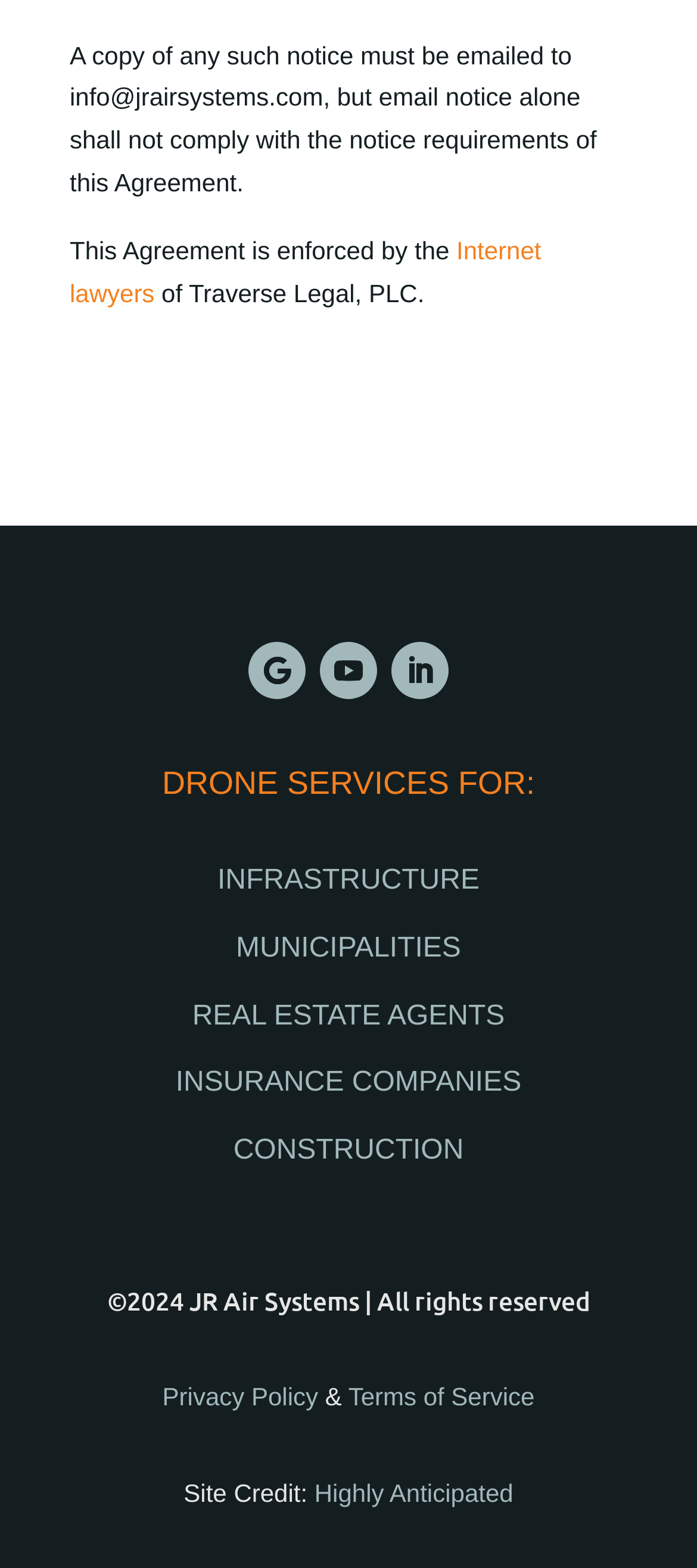Kindly respond to the following question with a single word or a brief phrase: 
What is the email address for notice?

info@jrairsystems.com